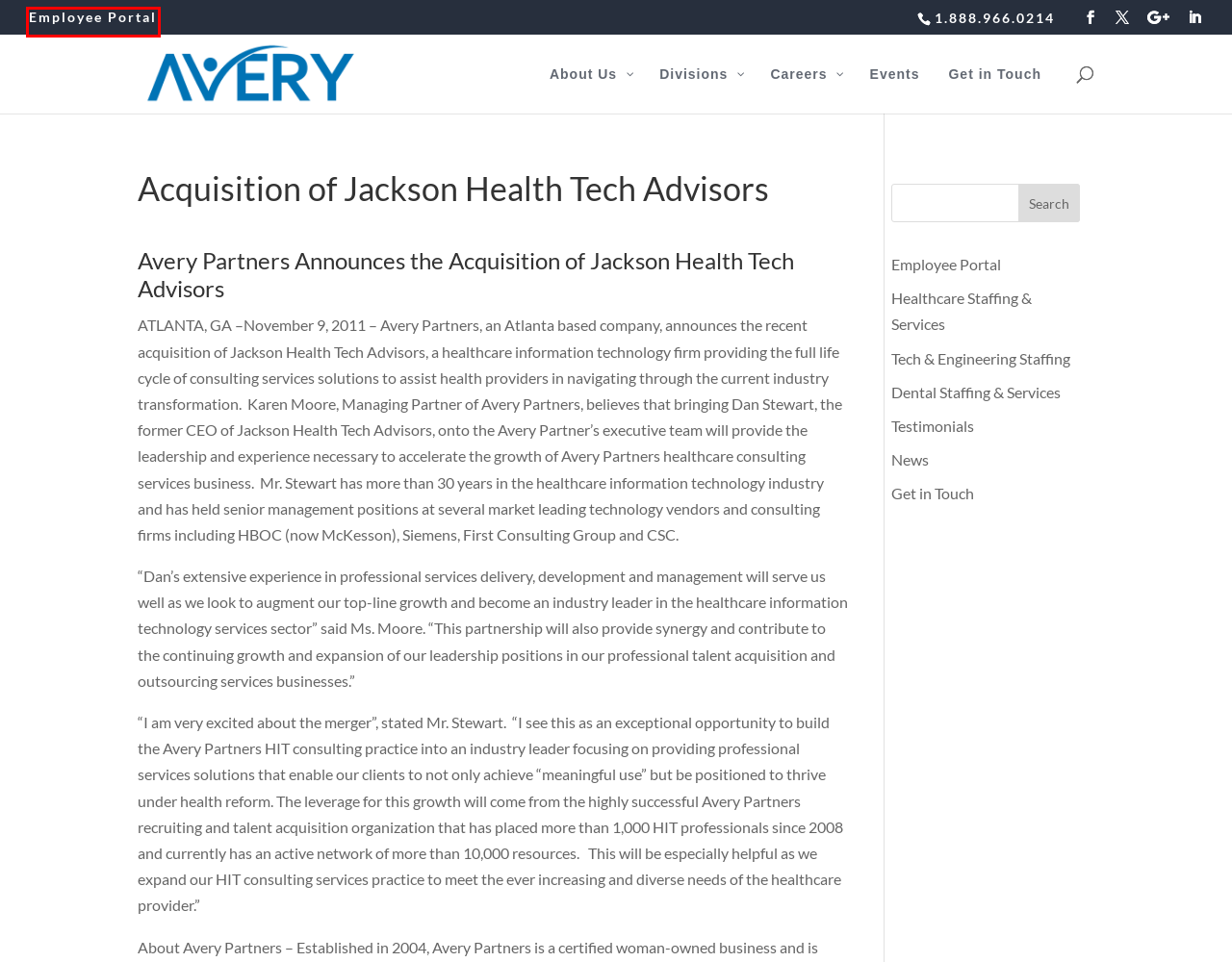Examine the screenshot of a webpage with a red rectangle bounding box. Select the most accurate webpage description that matches the new webpage after clicking the element within the bounding box. Here are the candidates:
A. Avery Divisions - Avery Partners
B. Events from March 10 – April 25 – Avery Partners
C. Get in Touch - Avery Partners
D. About Us - Avery Partners
E. News - Avery Partners
F. Talent Acquistion - Avery Partners
G. Employee Portal - Avery Partners
H. Healthcare - Avery Partners Healthcare

G